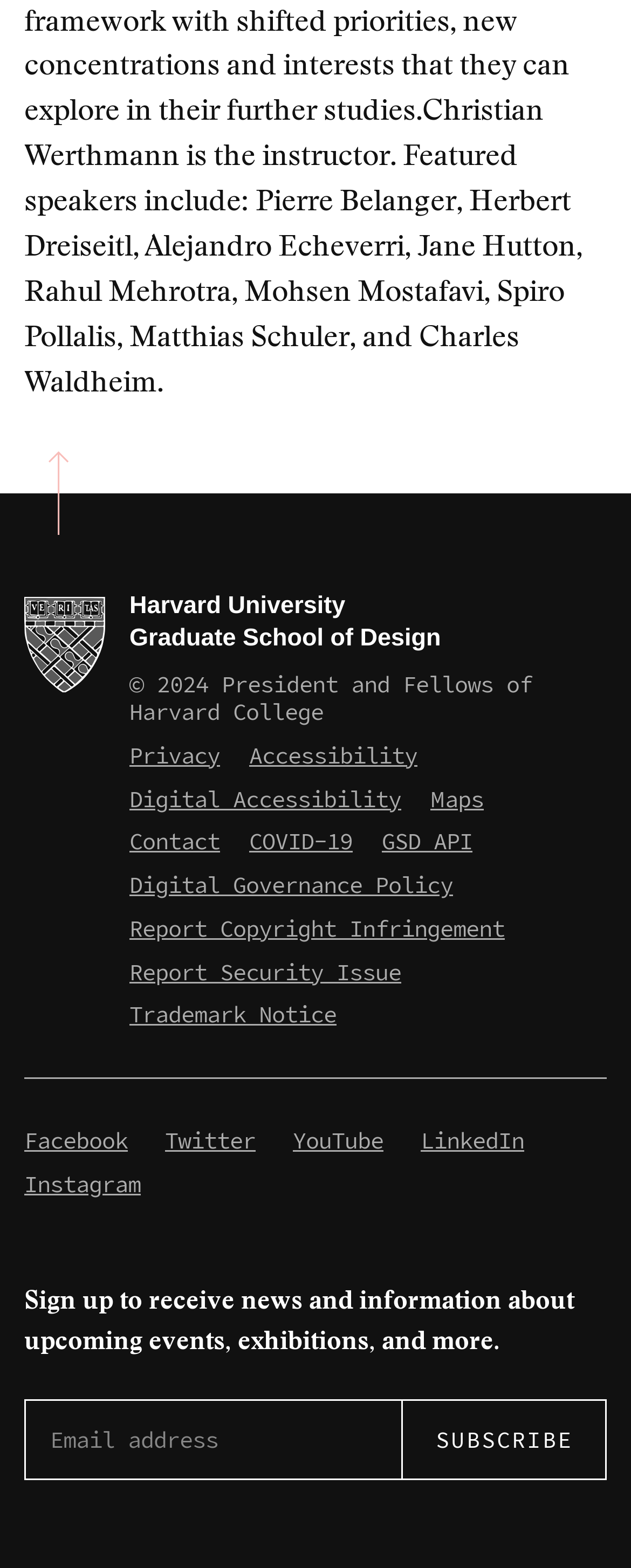Find the bounding box coordinates of the clickable element required to execute the following instruction: "Report Copyright Infringement". Provide the coordinates as four float numbers between 0 and 1, i.e., [left, top, right, bottom].

[0.205, 0.583, 0.8, 0.601]